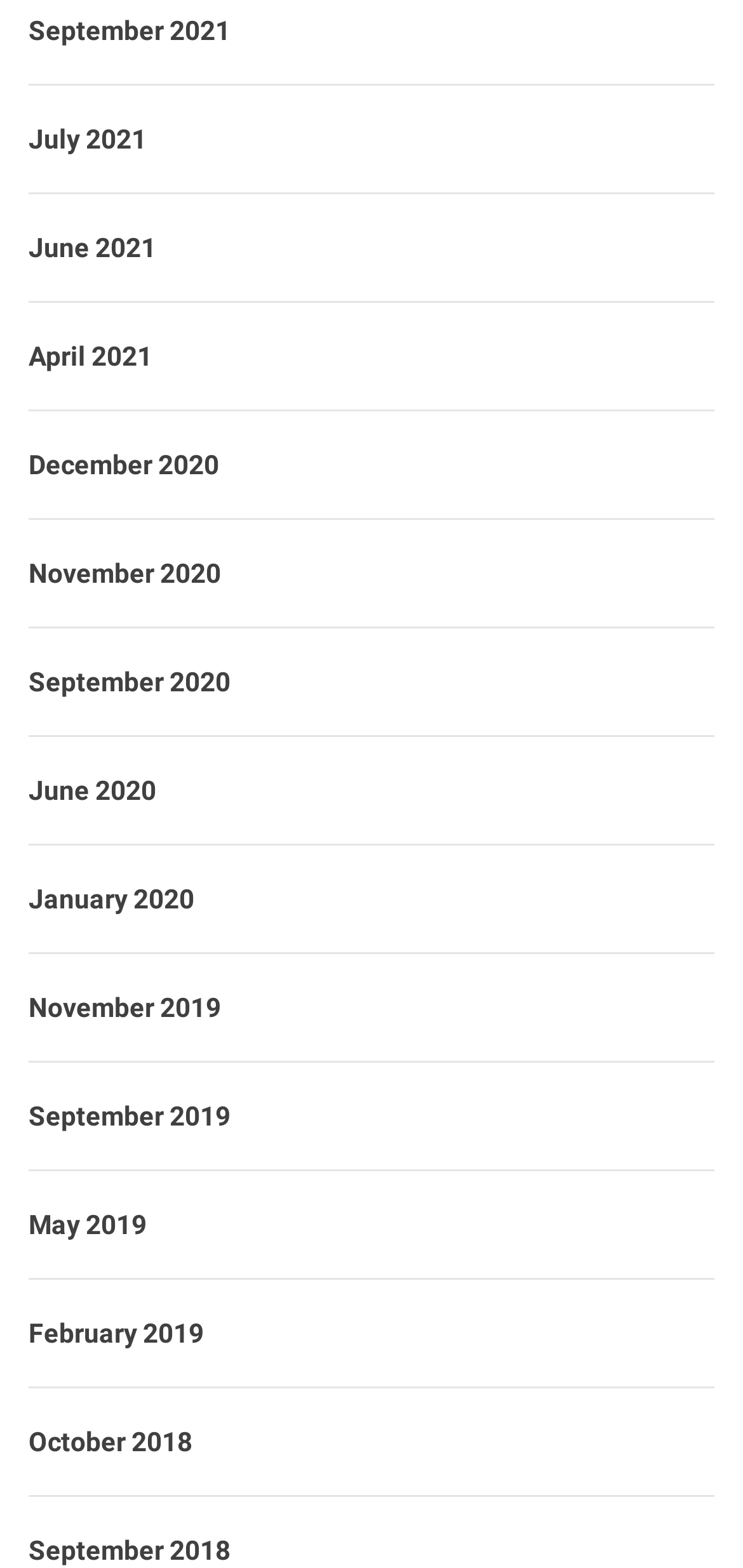Identify the bounding box coordinates of the region that needs to be clicked to carry out this instruction: "check November 2019". Provide these coordinates as four float numbers ranging from 0 to 1, i.e., [left, top, right, bottom].

[0.038, 0.626, 0.962, 0.677]